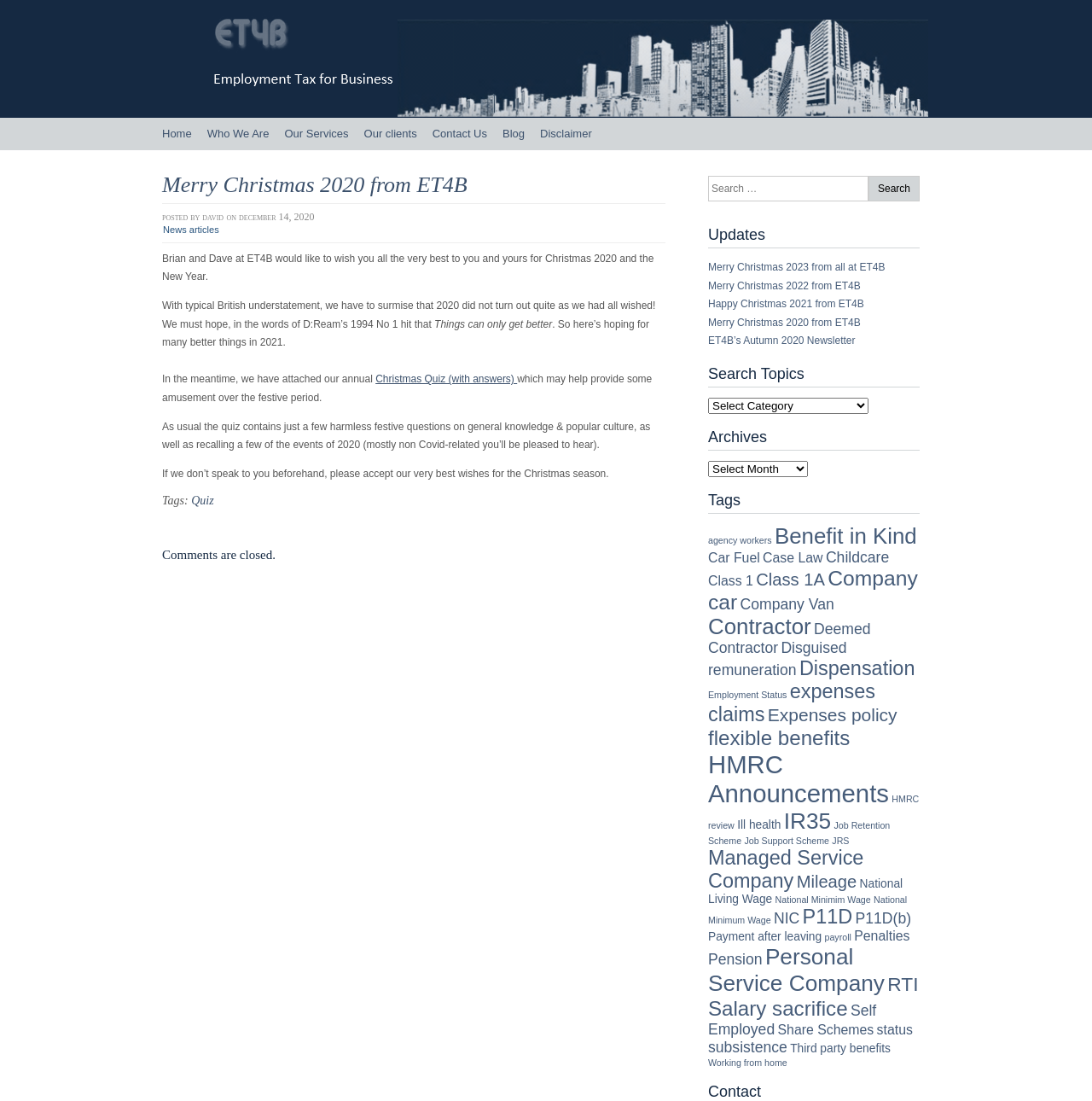What type of articles are listed under 'Updates'?
Respond to the question with a single word or phrase according to the image.

Christmas messages